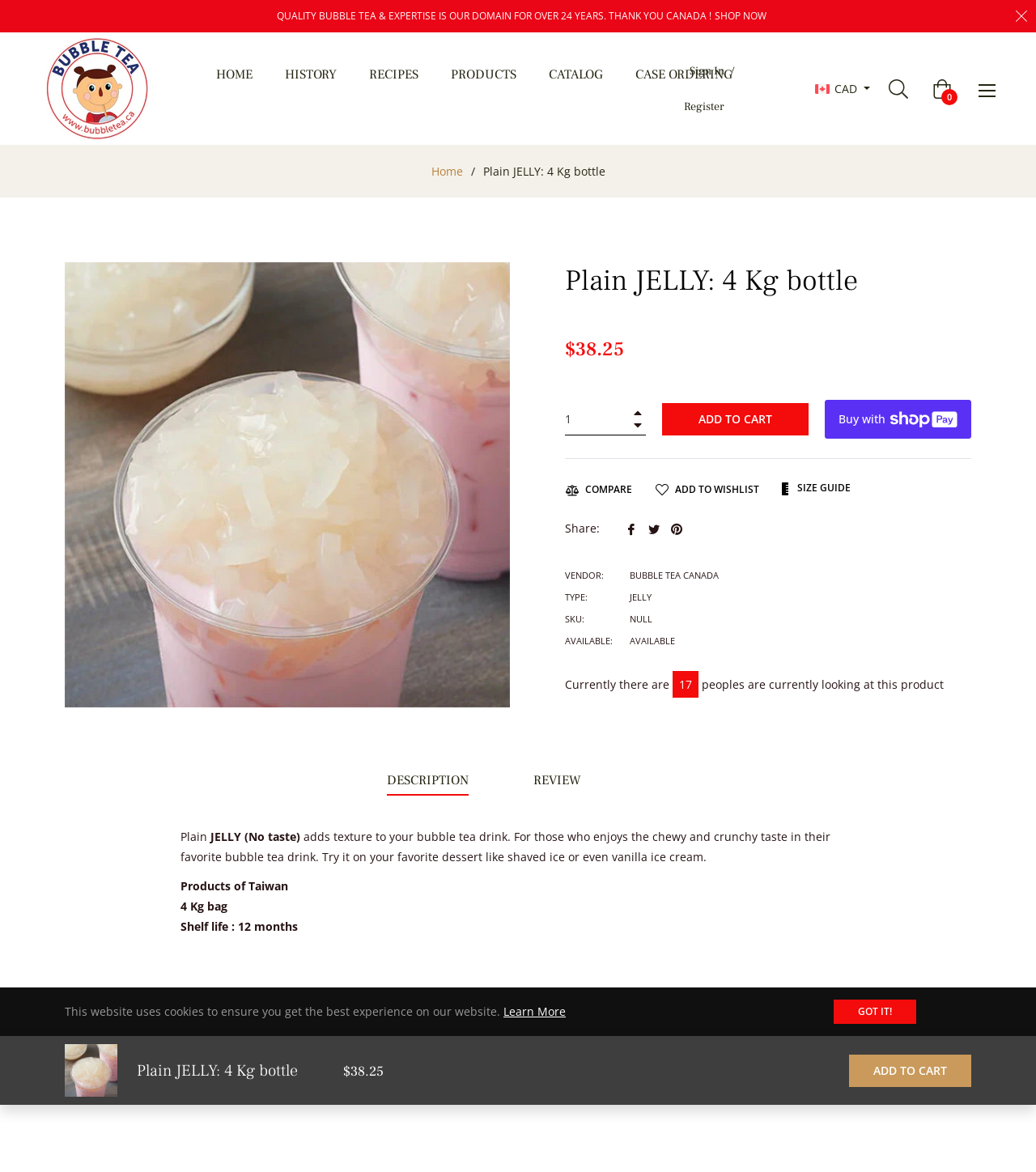Generate a comprehensive description of the contents of the webpage.

This webpage is about a product called Plain JELLY, a 4 Kg bottle, sold by Bubble Tea Canada. At the top of the page, there is a banner with a promotional message "QUALITY BUBBLE TEA & EXPERTISE IS OUR DOMAIN FOR OVER 24 YEARS. THANK YOU CANADA!" and a "SHOP NOW" link. Below the banner, there is a navigation menu with links to "HOME", "HISTORY", "RECIPES", "PRODUCTS", "CATALOG", and "CASE ORDERING". 

On the top right corner, there is a "Sign In" link, a "Register" link, and a "Currencies" dropdown menu with a CAD option. Next to it, there is a shopping cart icon and a button to view more options.

The main content of the page is about the Plain JELLY product. There is a large image of the product on the left side, and on the right side, there is a heading with the product name, a regular price of $38.25, and a quantity selector. Below the price, there are buttons to "ADD TO CART" and "Buy now with ShopPay". 

Further down, there are links to "COMPARE", "ADD TO WISHLIST", and "SIZE GUIDE". There is also a "Share" section with links to share the product on Facebook, Twitter, and Pinterest.

The product description is divided into sections, including "VENDOR", "TYPE", "SKU", and "AVAILABLE". The description text explains that the Plain JELLY adds texture to bubble tea drinks and can be used with desserts like shaved ice or vanilla ice cream. There is also information about the product's origin, shelf life, and weight.

On the bottom left corner, there is a tab list with "DESCRIPTION" and "REVIEW" tabs. The "DESCRIPTION" tab is selected by default, and it displays the product description text. 

At the bottom of the page, there is a section with a message about someone recently buying the product, and a notice about the website using cookies. There is also a "GOT IT!" button to acknowledge the cookie notice.